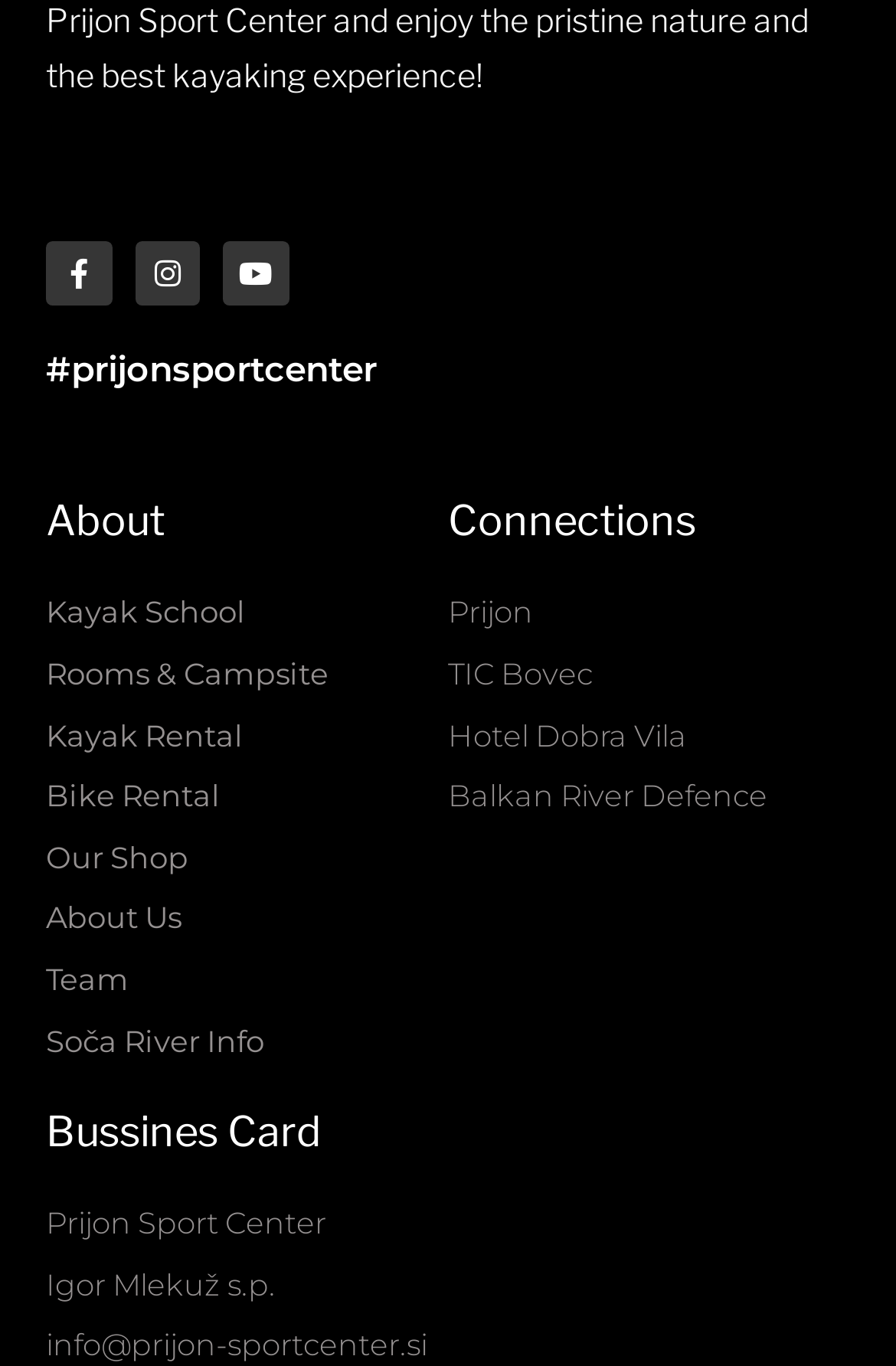Ascertain the bounding box coordinates for the UI element detailed here: "Isles Blogger". The coordinates should be provided as [left, top, right, bottom] with each value being a float between 0 and 1.

None